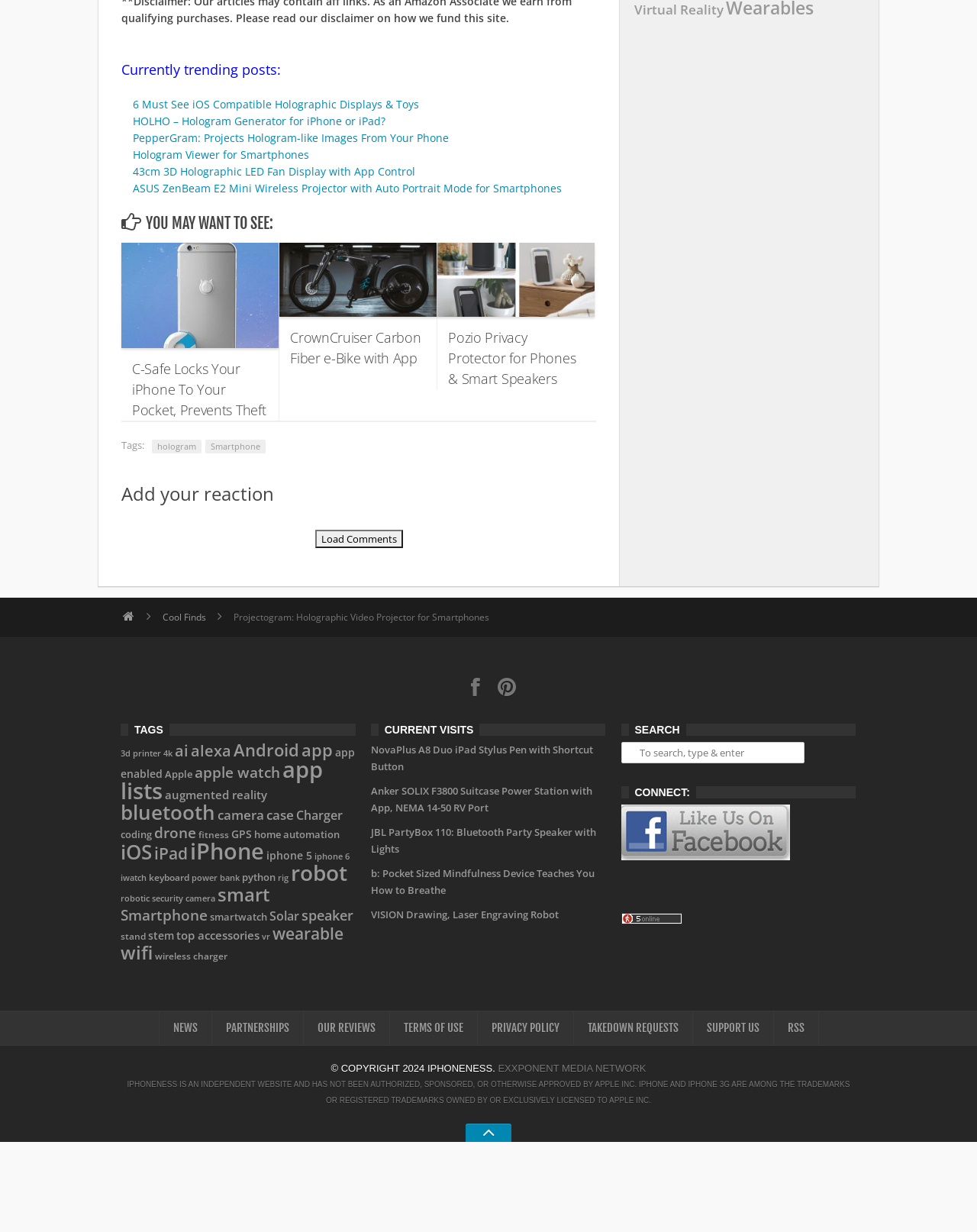How many social media links are listed under 'CONNECT:'?
Answer the question with a single word or phrase by looking at the picture.

1